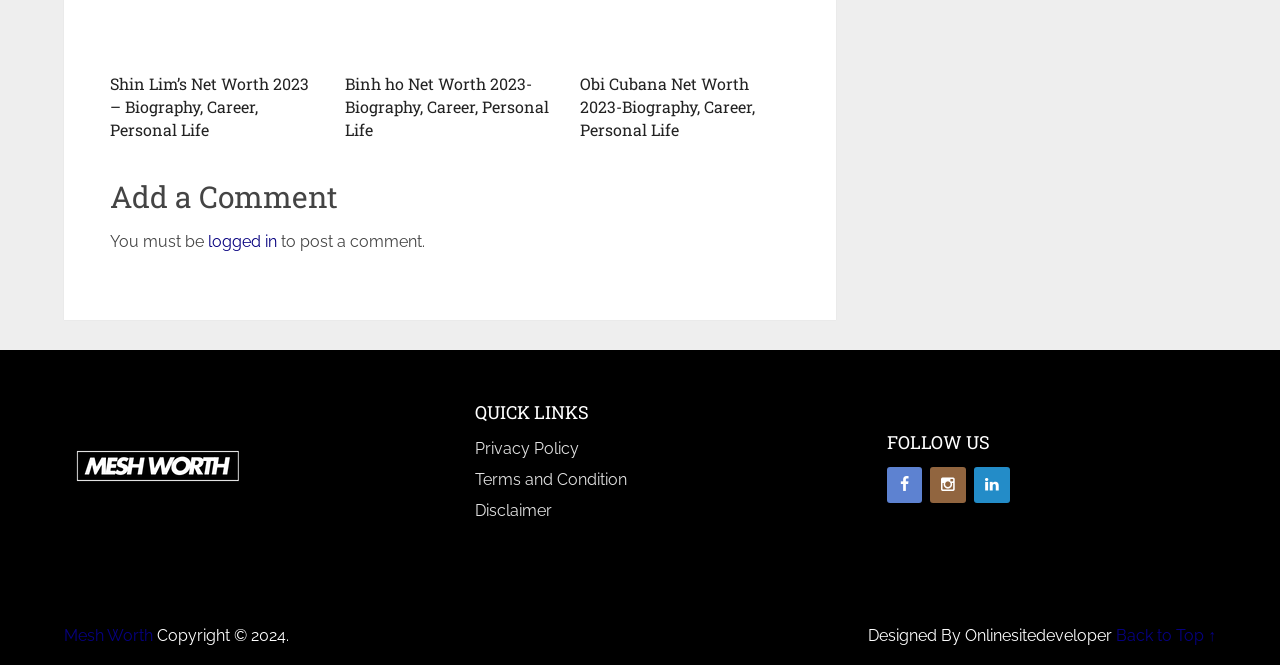Provide a one-word or short-phrase answer to the question:
What is the copyright year?

2024